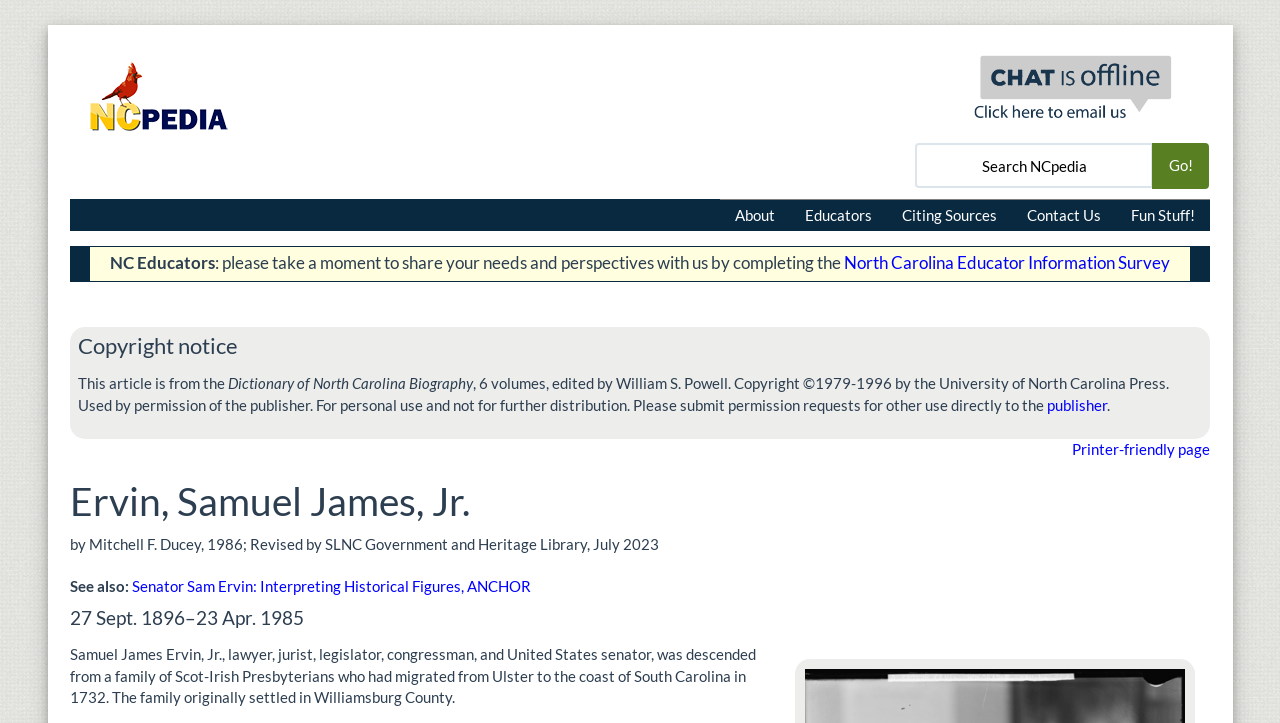Please identify the primary heading on the webpage and return its text.

Ervin, Samuel James, Jr.